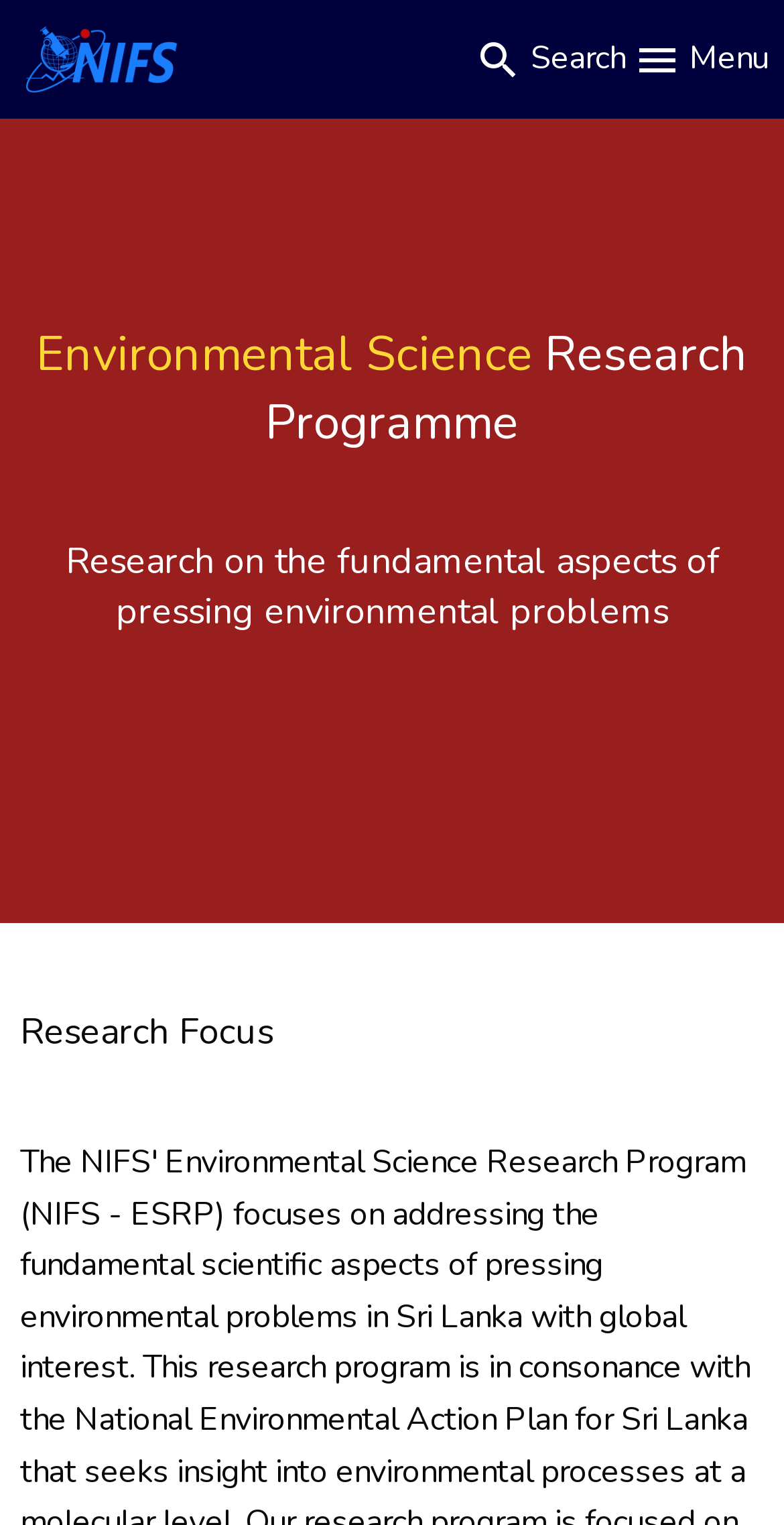What is the research focus of the Environmental Science Research Programme?
Please provide a single word or phrase based on the screenshot.

fundamental scientific aspects